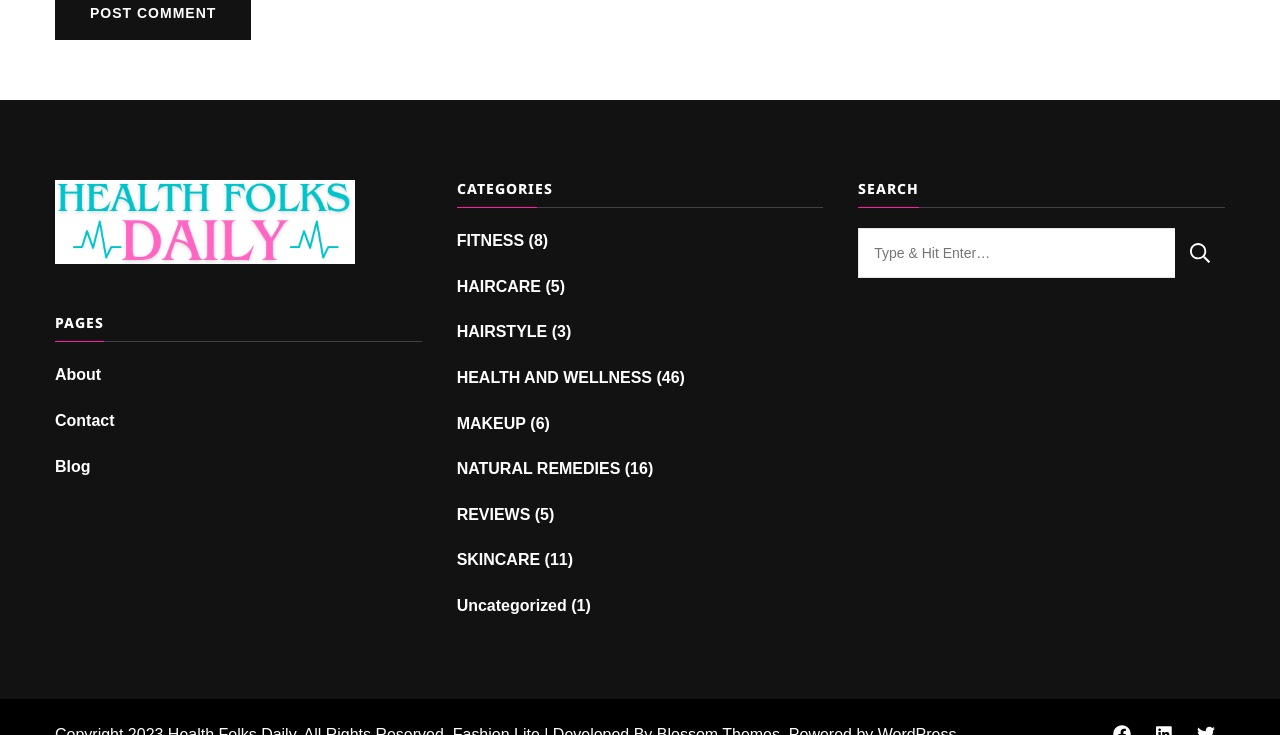Using the information in the image, give a comprehensive answer to the question: 
What is the name of the first page listed?

The first link under the 'PAGES' heading is labeled 'About', which suggests that it is the first page listed.